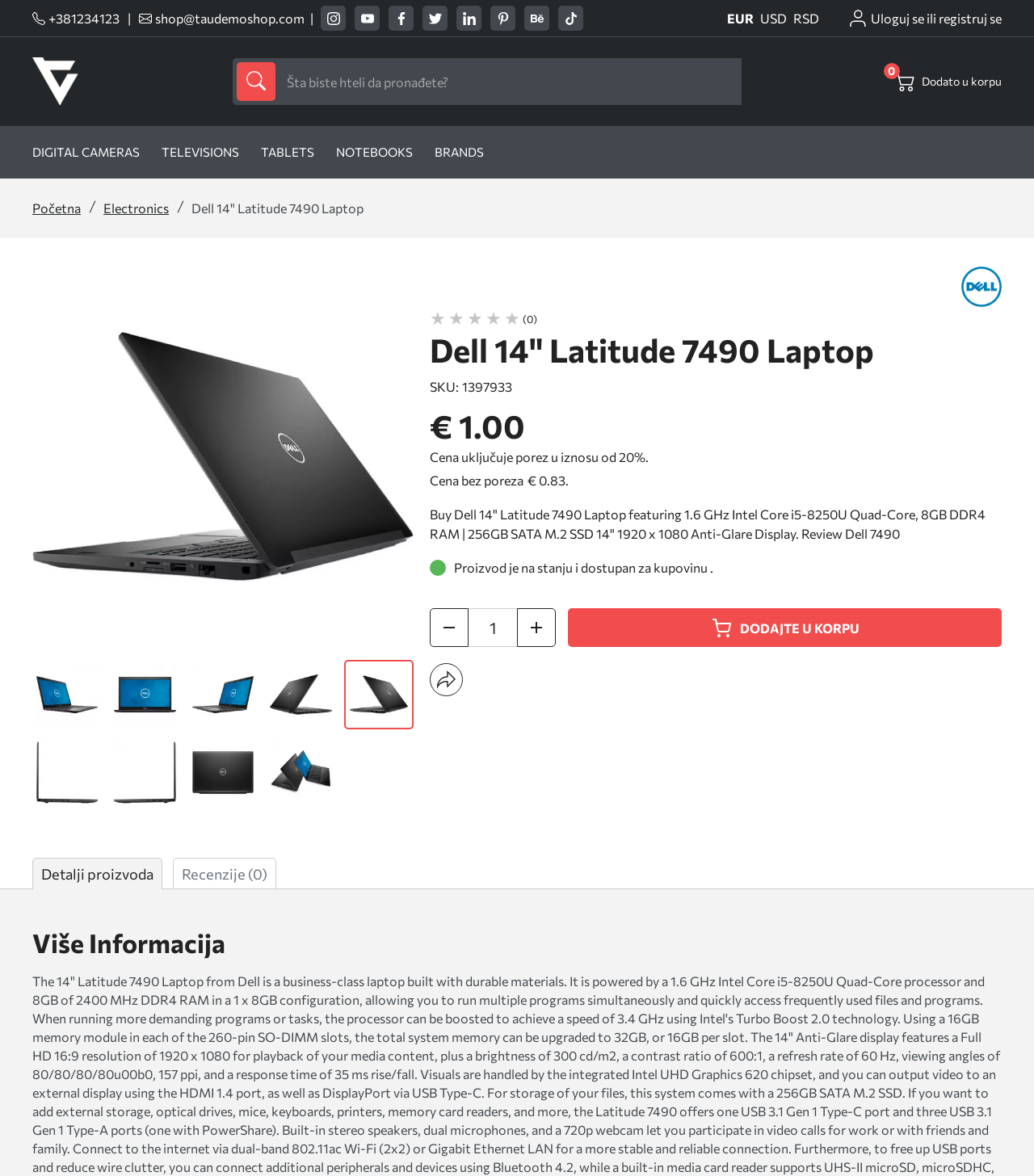Identify the bounding box coordinates for the element that needs to be clicked to fulfill this instruction: "View related job: Programmer (Hybris)". Provide the coordinates in the format of four float numbers between 0 and 1: [left, top, right, bottom].

None